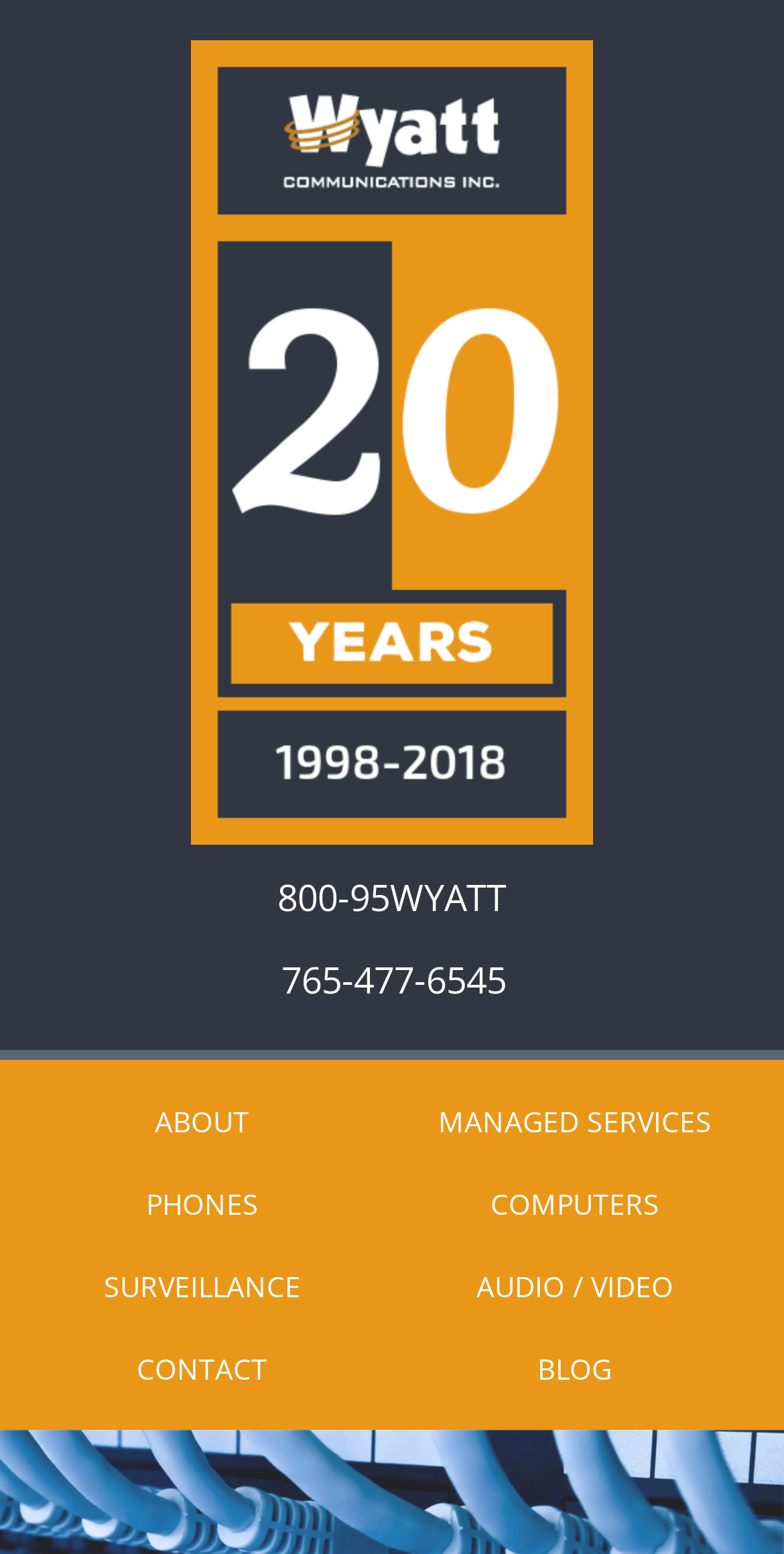Is there a blog section?
Please elaborate on the answer to the question with detailed information.

The presence of a blog section is obtained from the link element with OCR text 'BLOG' at coordinates [0.501, 0.854, 0.966, 0.907], which suggests that the company has a blog section.